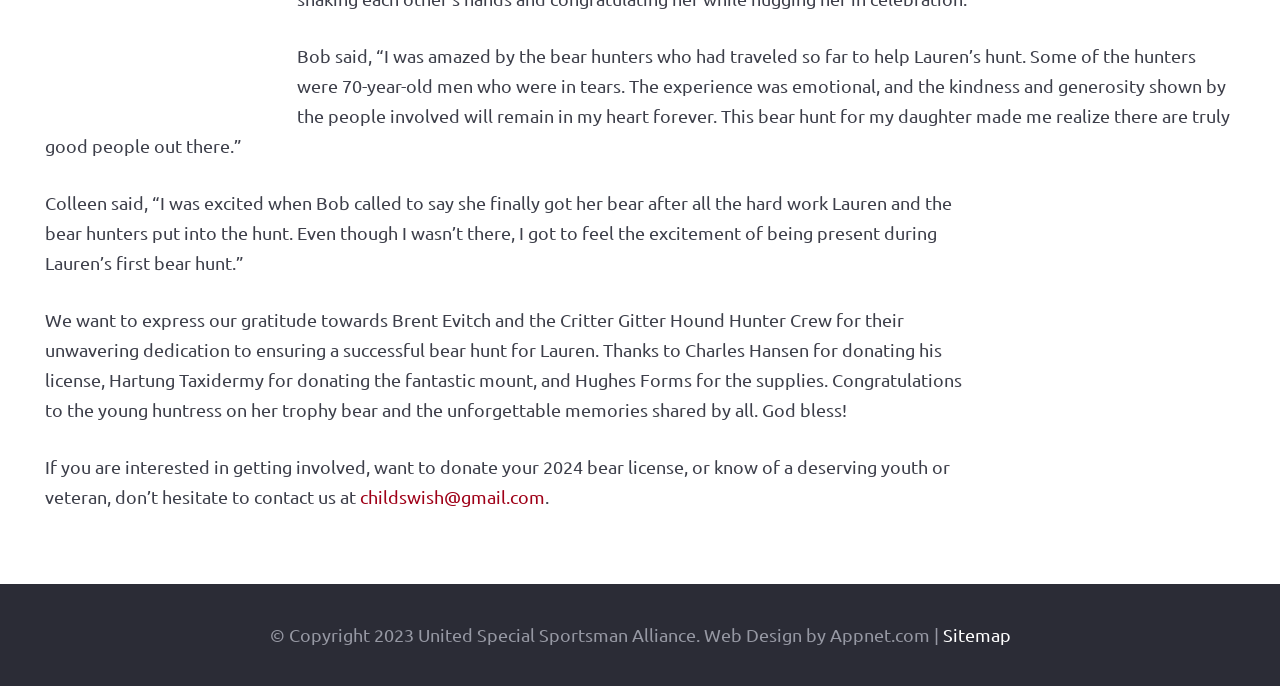Who is expressing gratitude?
Please look at the screenshot and answer in one word or a short phrase.

Lauren's family